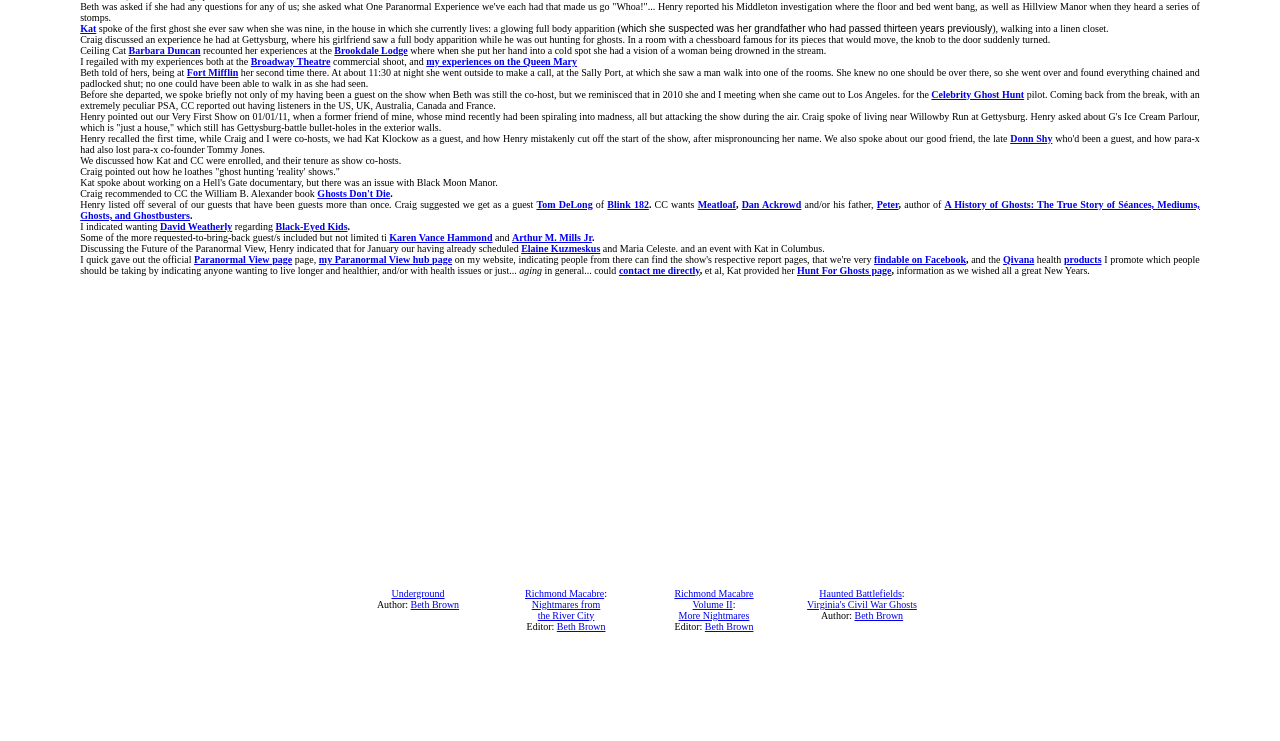From the webpage screenshot, identify the region described by Virginia's Civil War Ghosts. Provide the bounding box coordinates as (top-left x, top-left y, bottom-right x, bottom-right y), with each value being a floating point number between 0 and 1.

[0.631, 0.808, 0.716, 0.823]